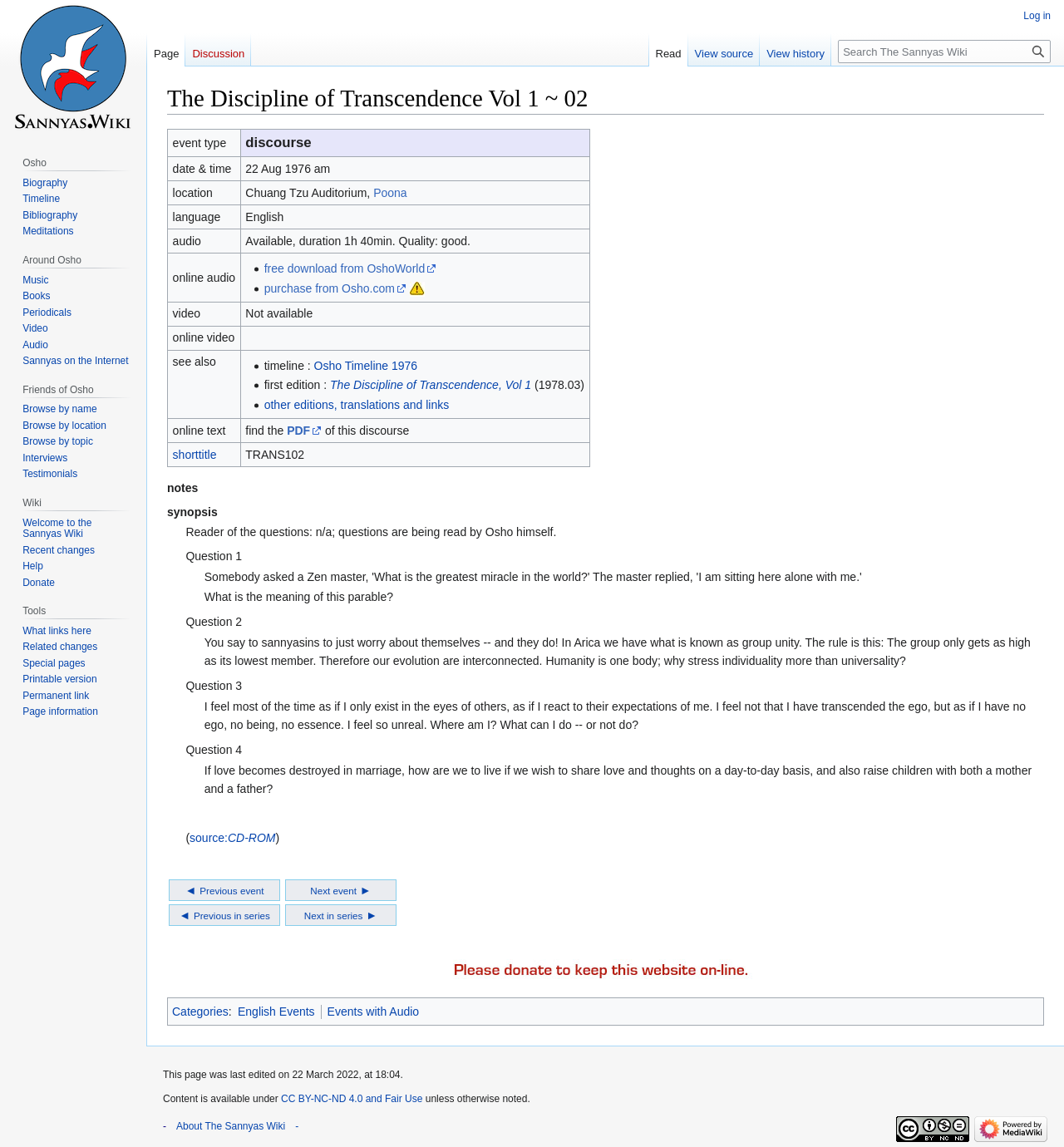Please find and generate the text of the main header of the webpage.

The Discipline of Transcendence Vol 1 ~ 02